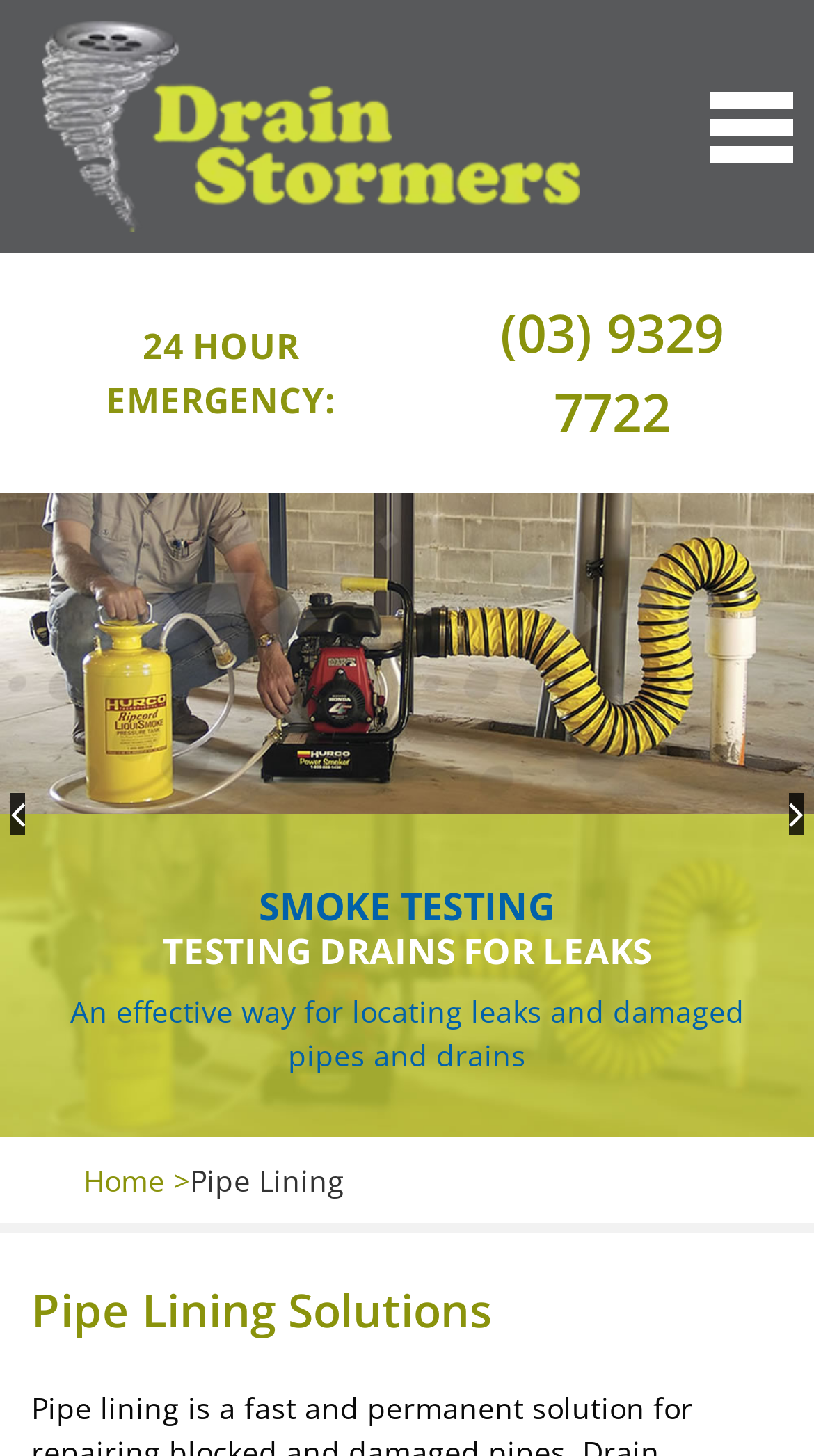What is the company name?
Please respond to the question thoroughly and include all relevant details.

I found the company logo with the text 'DrainStormers_Logo' which suggests that the company name is DrainStormers.